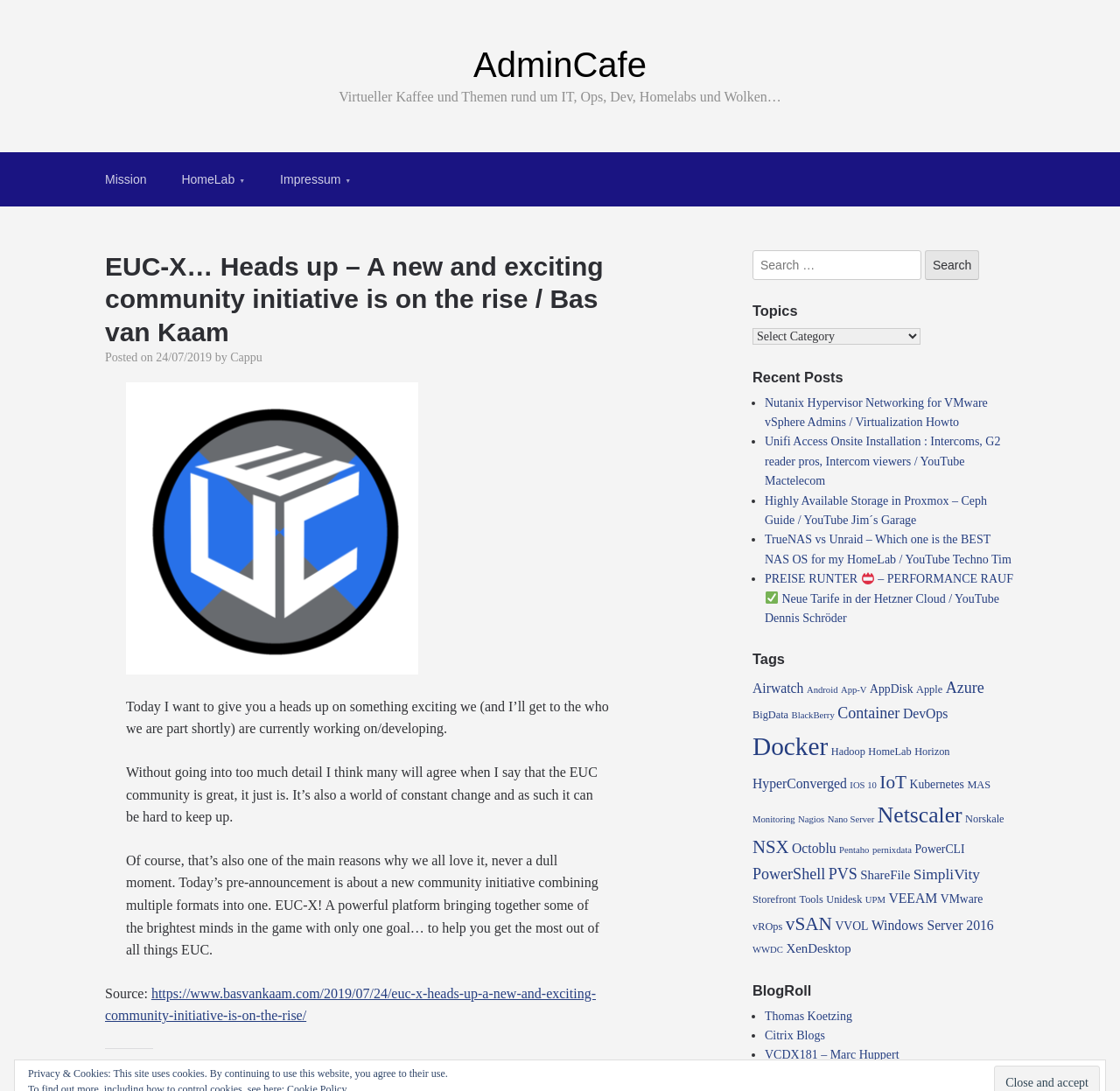Give a concise answer using one word or a phrase to the following question:
What is the name of the author of the post?

Bas van Kaam